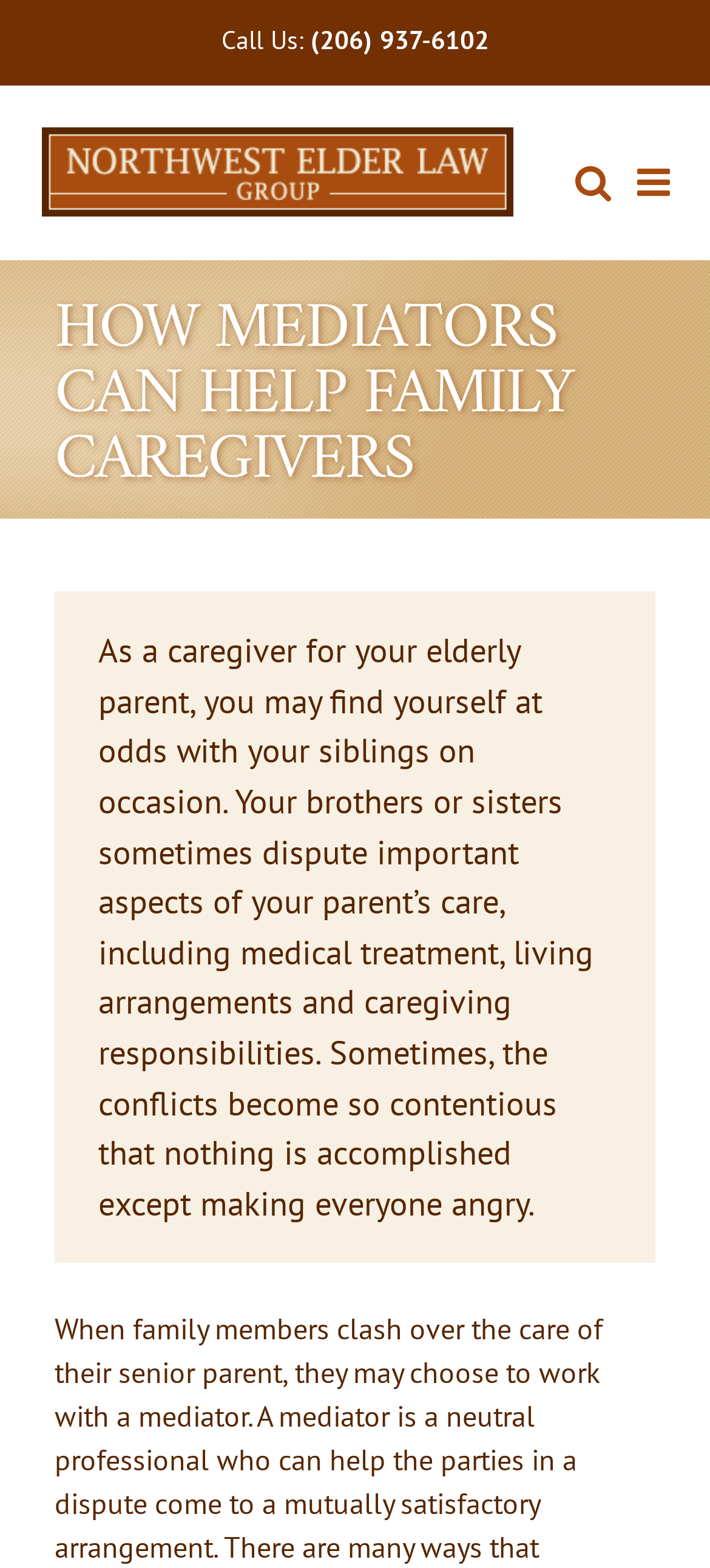Please identify and generate the text content of the webpage's main heading.

HOW MEDIATORS CAN HELP FAMILY CAREGIVERS